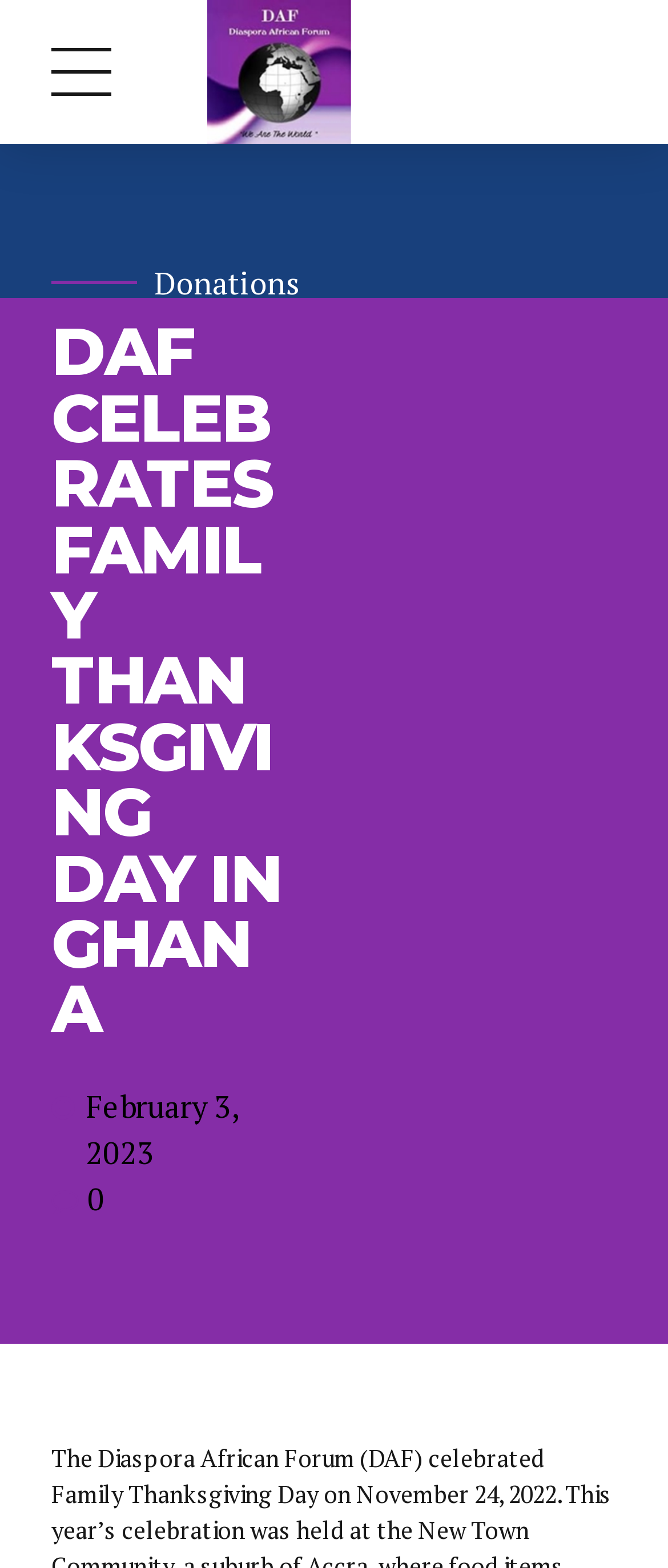How many links are in the header section?
Please answer the question with a detailed and comprehensive explanation.

I counted the number of link elements within the header section, which includes the 'Diaspora African Forum' link and the 'Donations' link, totaling 2 links.